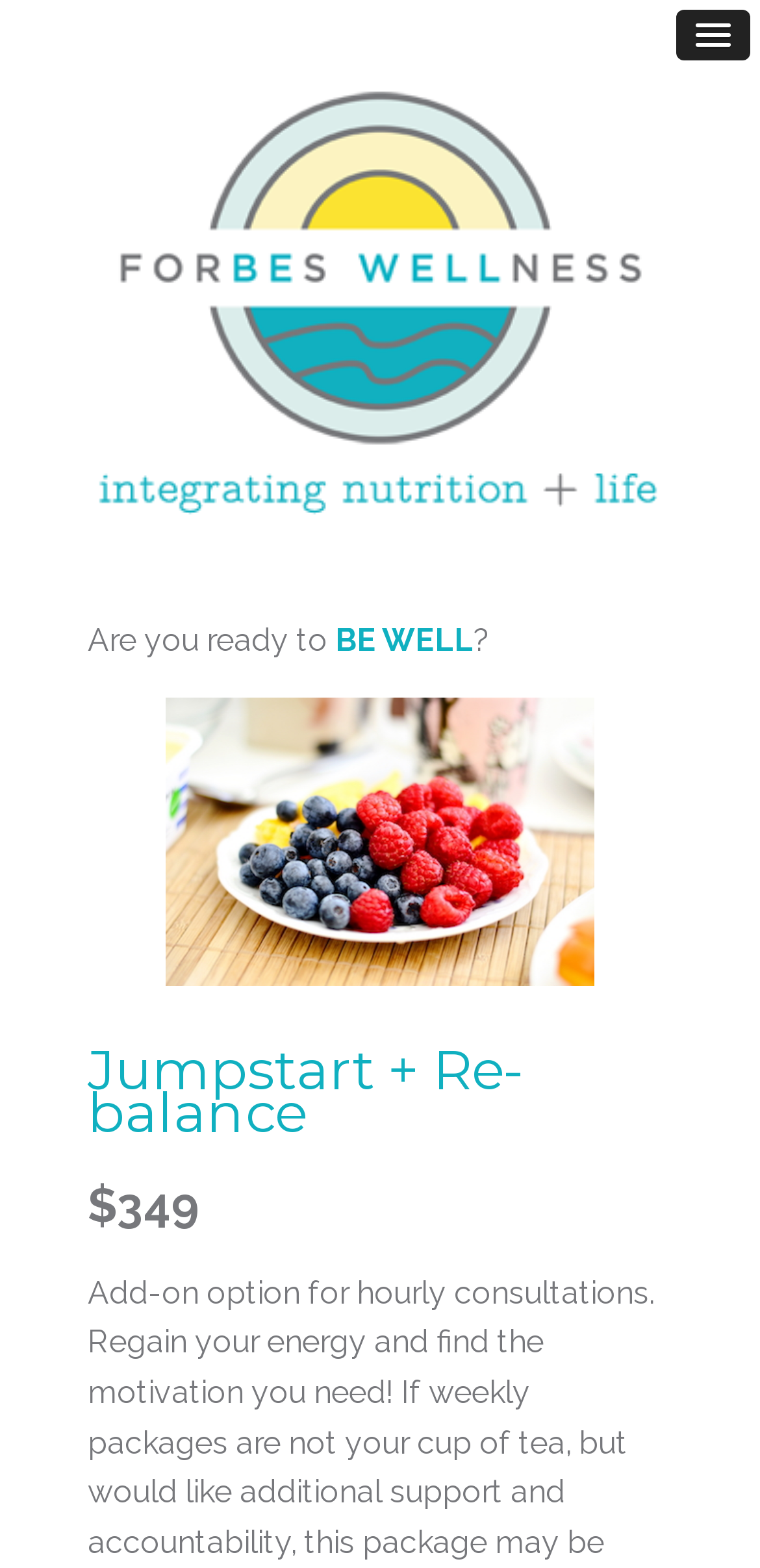Examine the image carefully and respond to the question with a detailed answer: 
What is the question being asked on the webpage?

The question being asked on the webpage is located at the top of the page, and it consists of three parts: 'Are you ready to', 'BE WELL', and a question mark.